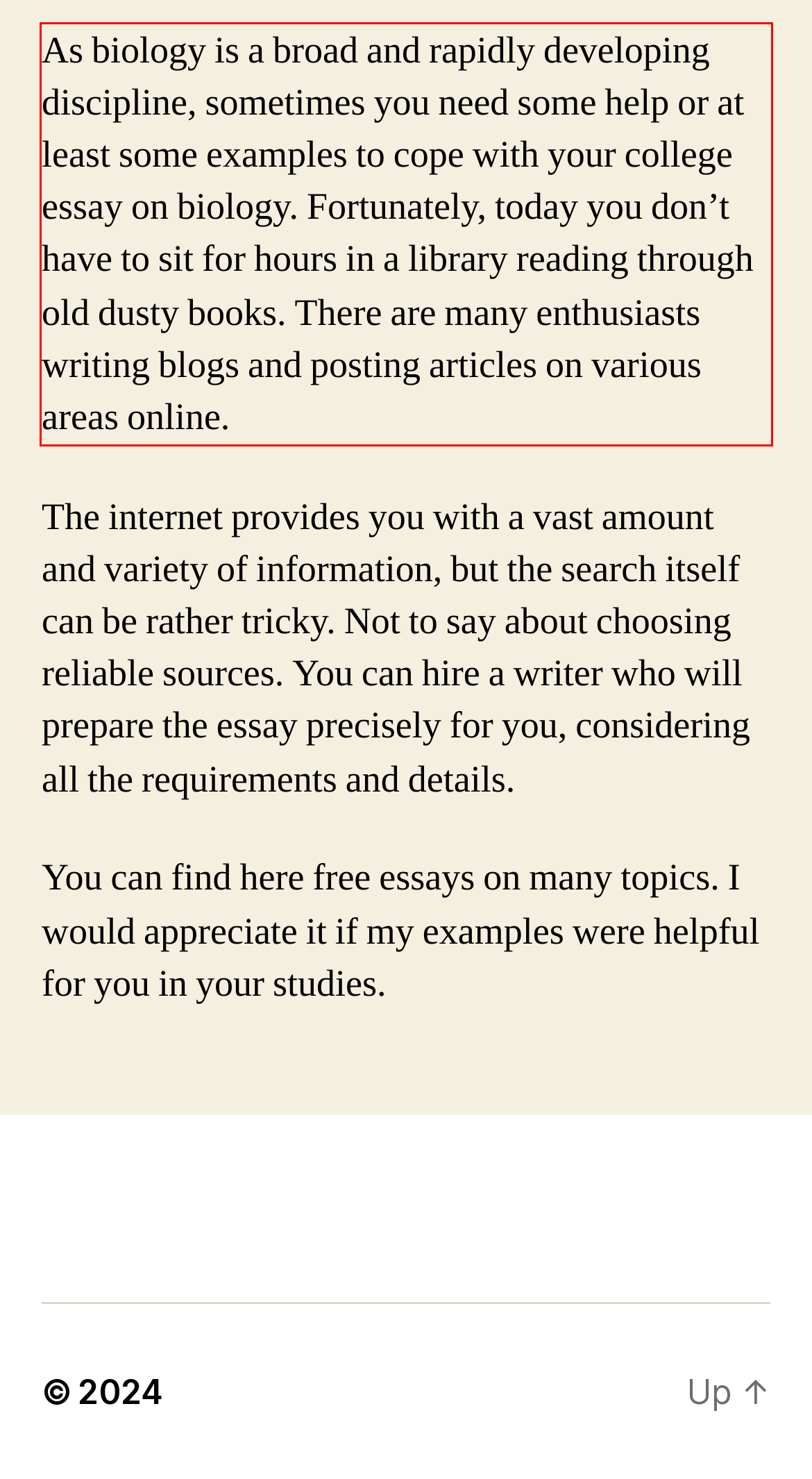Please identify and extract the text content from the UI element encased in a red bounding box on the provided webpage screenshot.

As biology is a broad and rapidly developing discipline, sometimes you need some help or at least some examples to cope with your college essay on biology. Fortunately, today you don’t have to sit for hours in a library reading through old dusty books. There are many enthusiasts writing blogs and posting articles on various areas online.